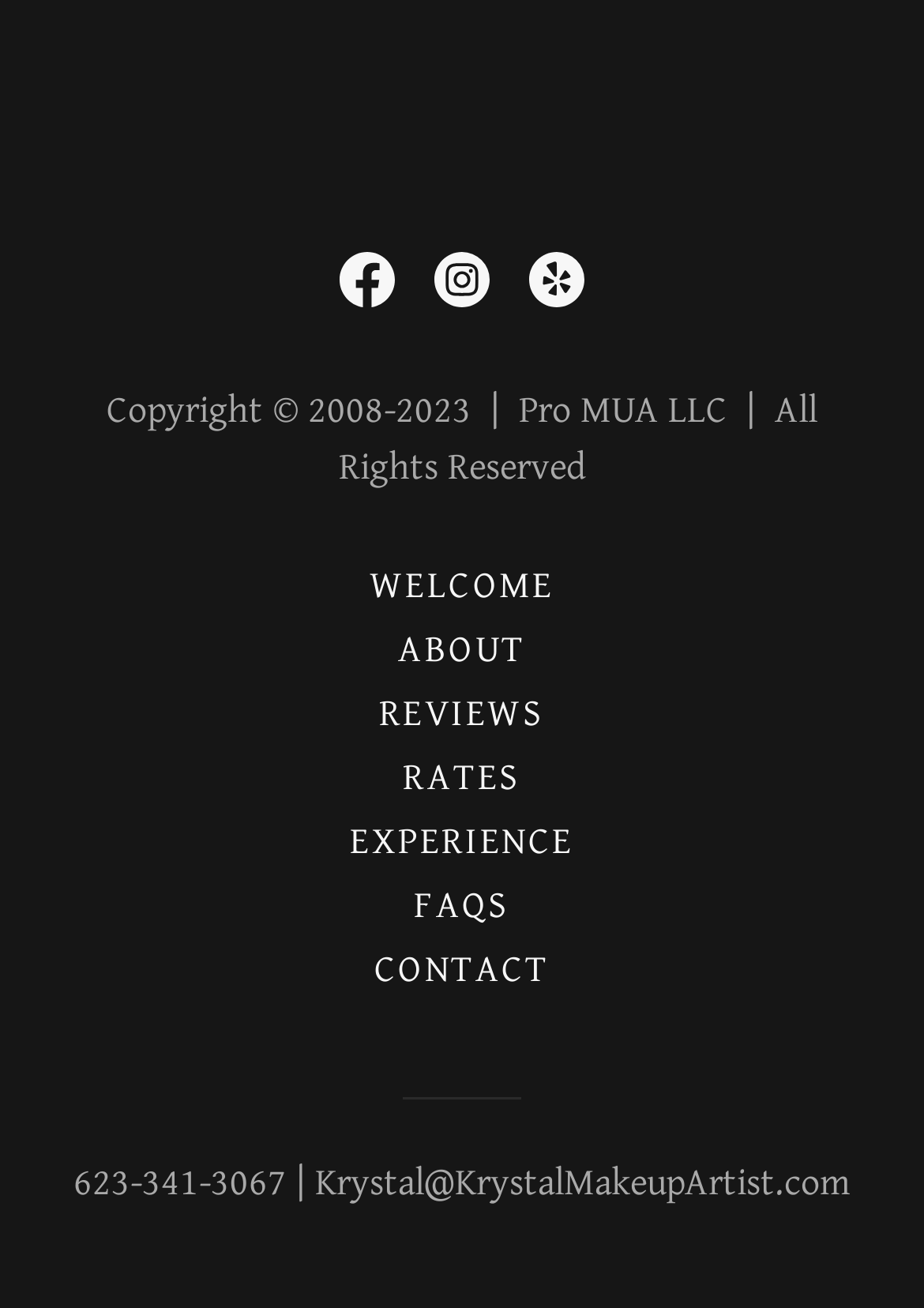Pinpoint the bounding box coordinates of the area that should be clicked to complete the following instruction: "Go to the welcome page". The coordinates must be given as four float numbers between 0 and 1, i.e., [left, top, right, bottom].

[0.38, 0.424, 0.62, 0.473]